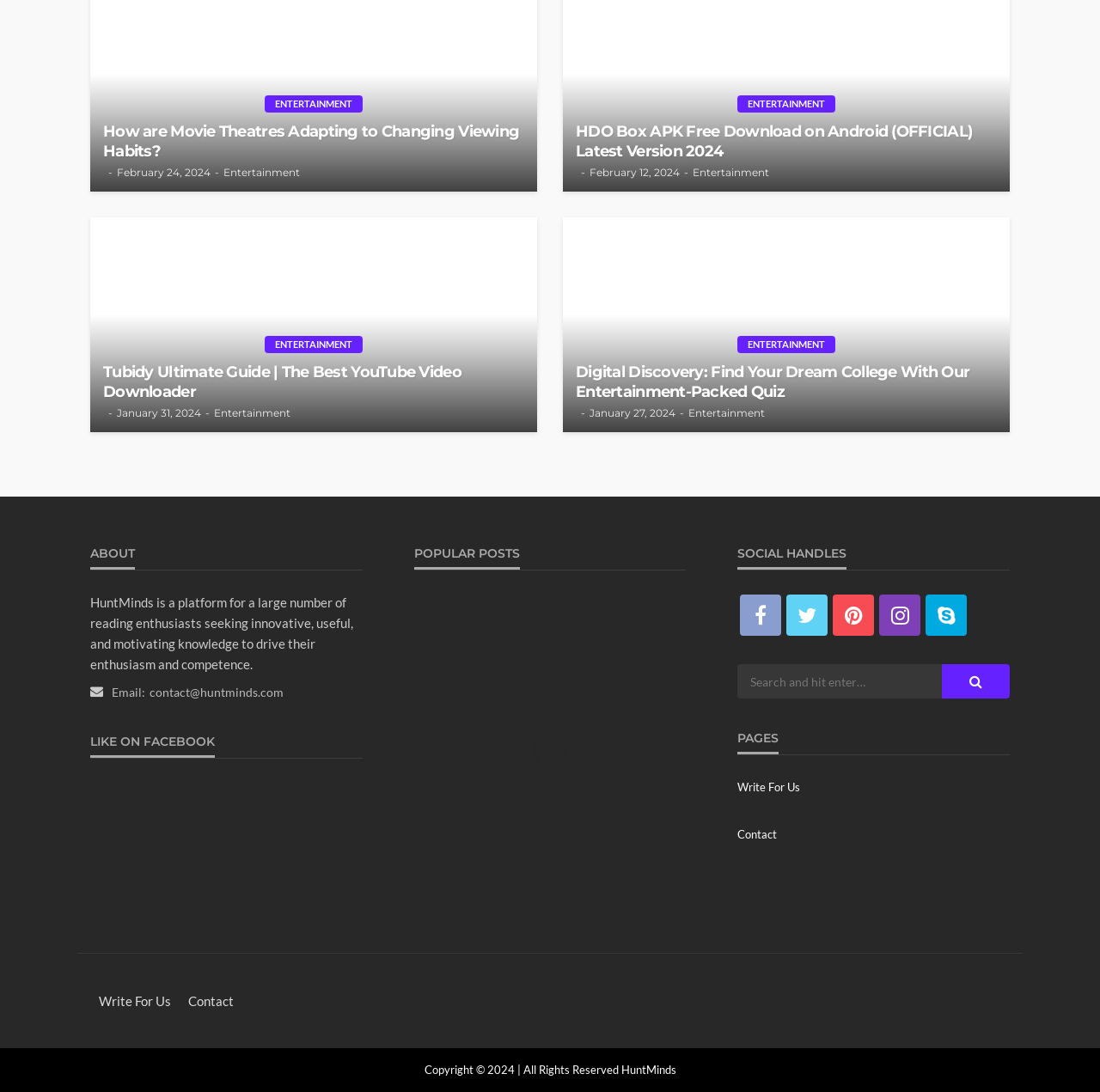Please mark the clickable region by giving the bounding box coordinates needed to complete this instruction: "Read the article about 'How are Movie Theatres Adapting to Changing Viewing Habits?'".

[0.094, 0.111, 0.477, 0.148]